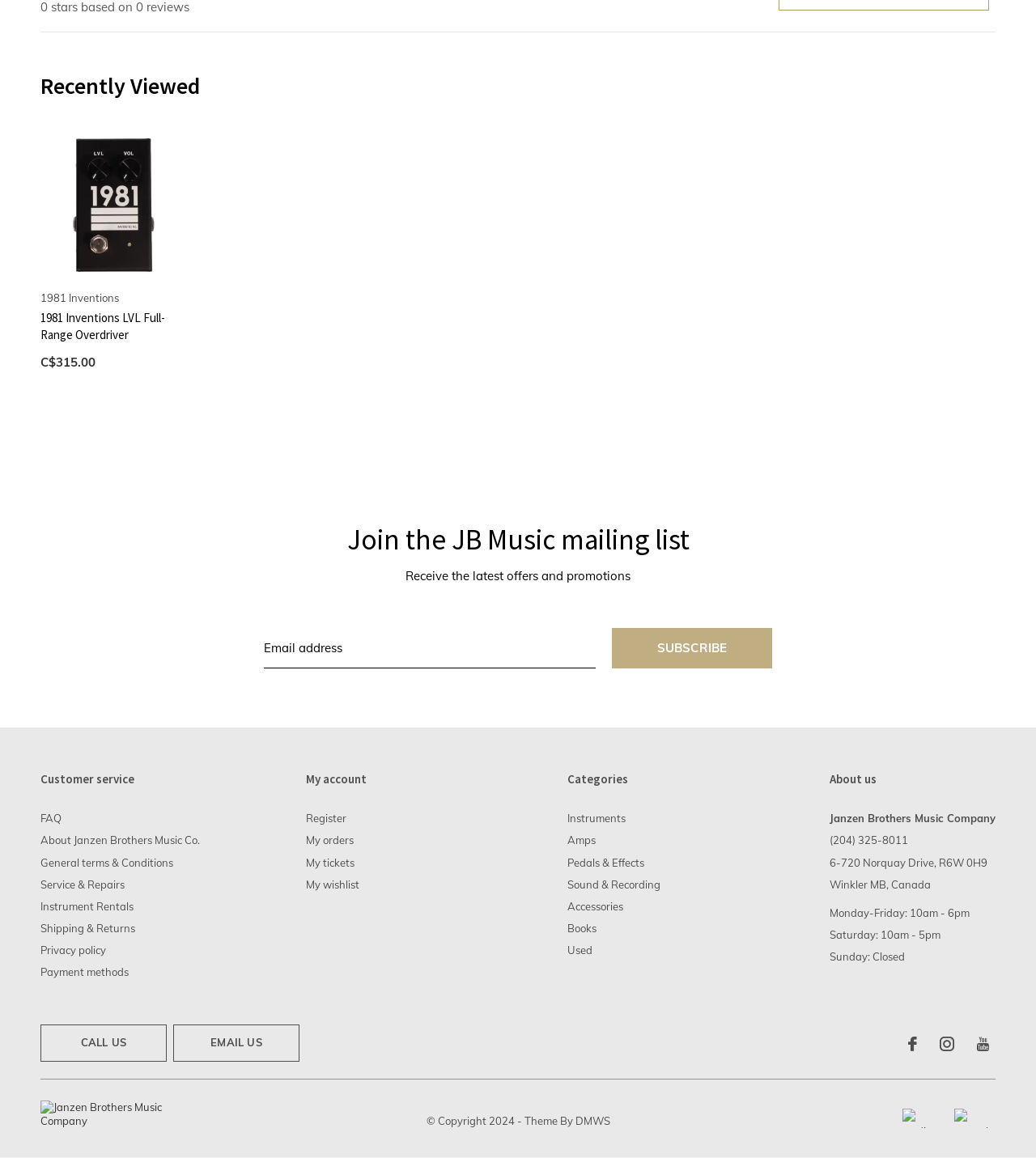What is the name of the product displayed?
Provide a detailed answer to the question, using the image to inform your response.

The product name is obtained from the heading element with the text '1981 Inventions LVL Full-Range Overdriver' which is located above the image of the product.